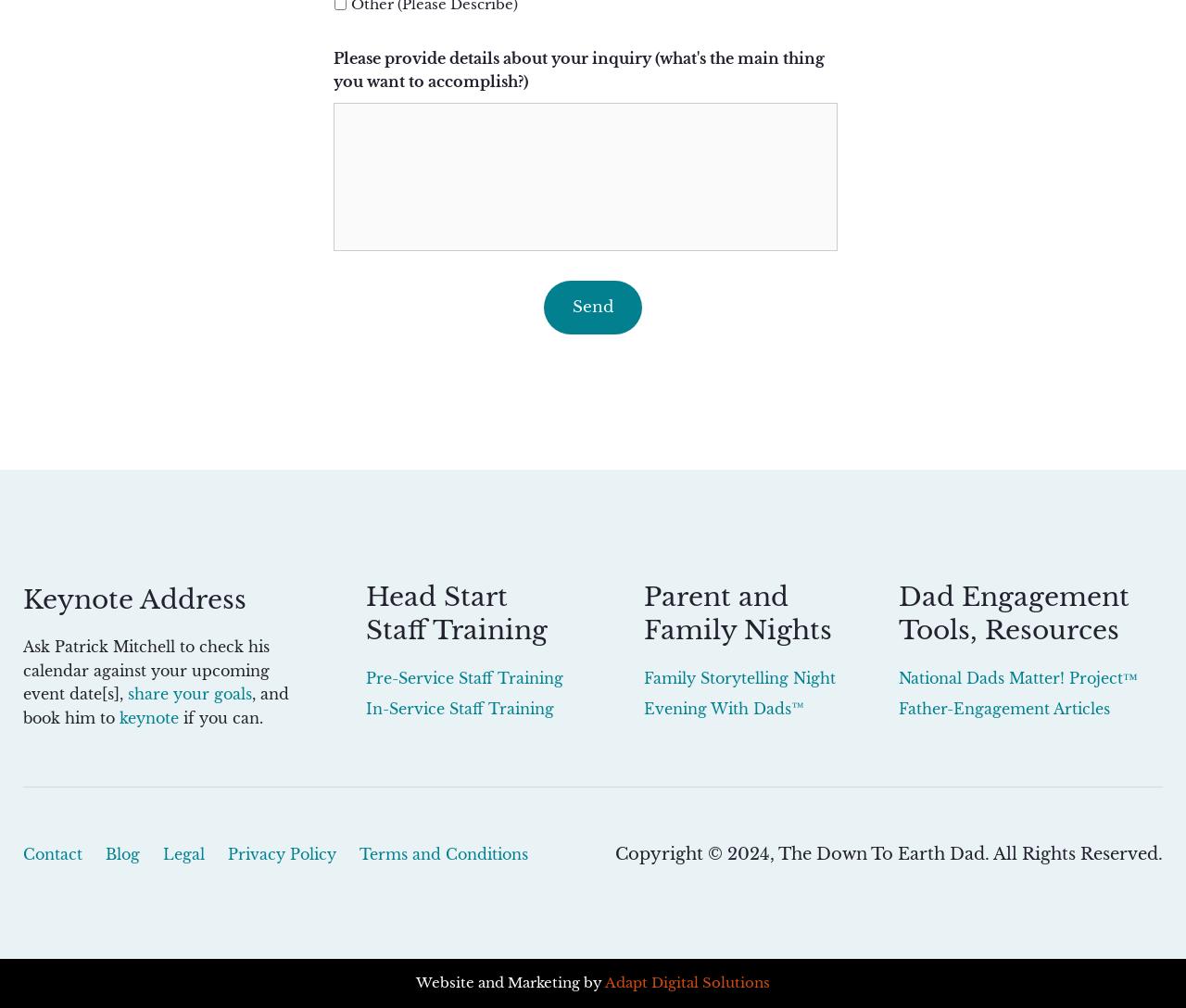Respond with a single word or short phrase to the following question: 
What is the purpose of the textbox?

Provide inquiry details